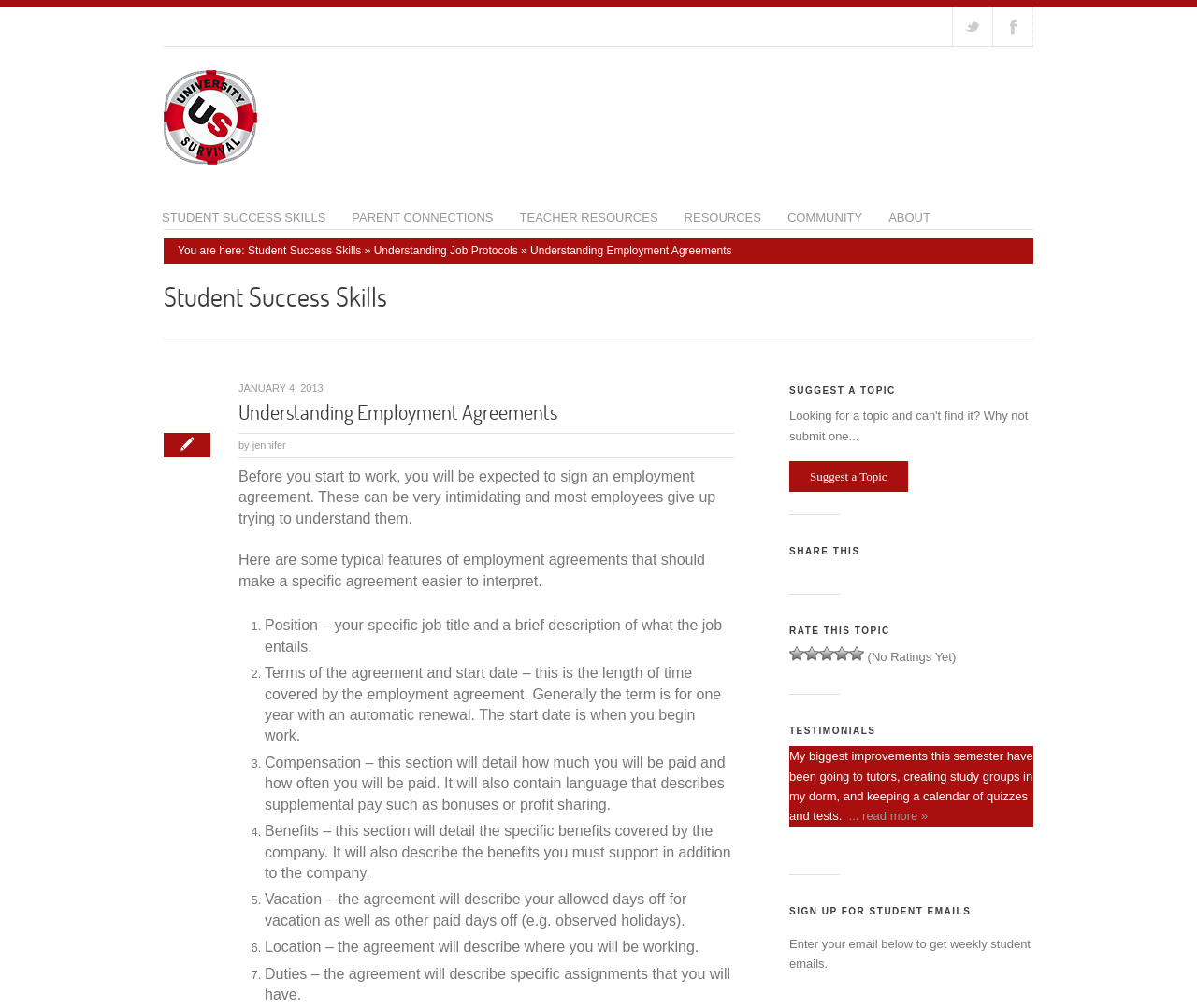Locate the UI element that matches the description ... read more » in the webpage screenshot. Return the bounding box coordinates in the format (top-left x, top-left y, bottom-right x, bottom-right y), with values ranging from 0 to 1.

[0.709, 0.803, 0.775, 0.817]